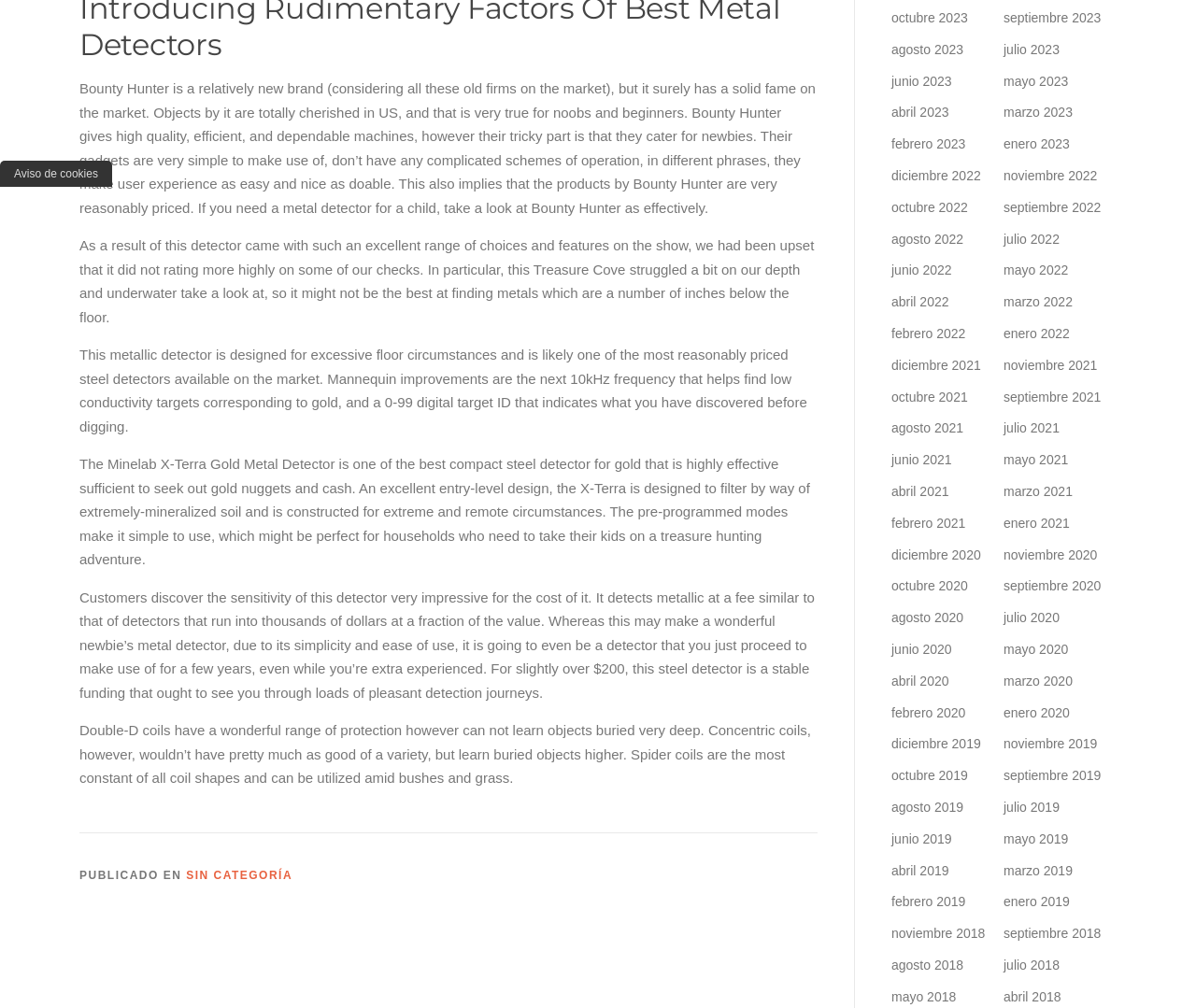Identify the bounding box coordinates for the region to click in order to carry out this instruction: "Click the link to view posts from July 2023". Provide the coordinates using four float numbers between 0 and 1, formatted as [left, top, right, bottom].

[0.839, 0.042, 0.886, 0.056]